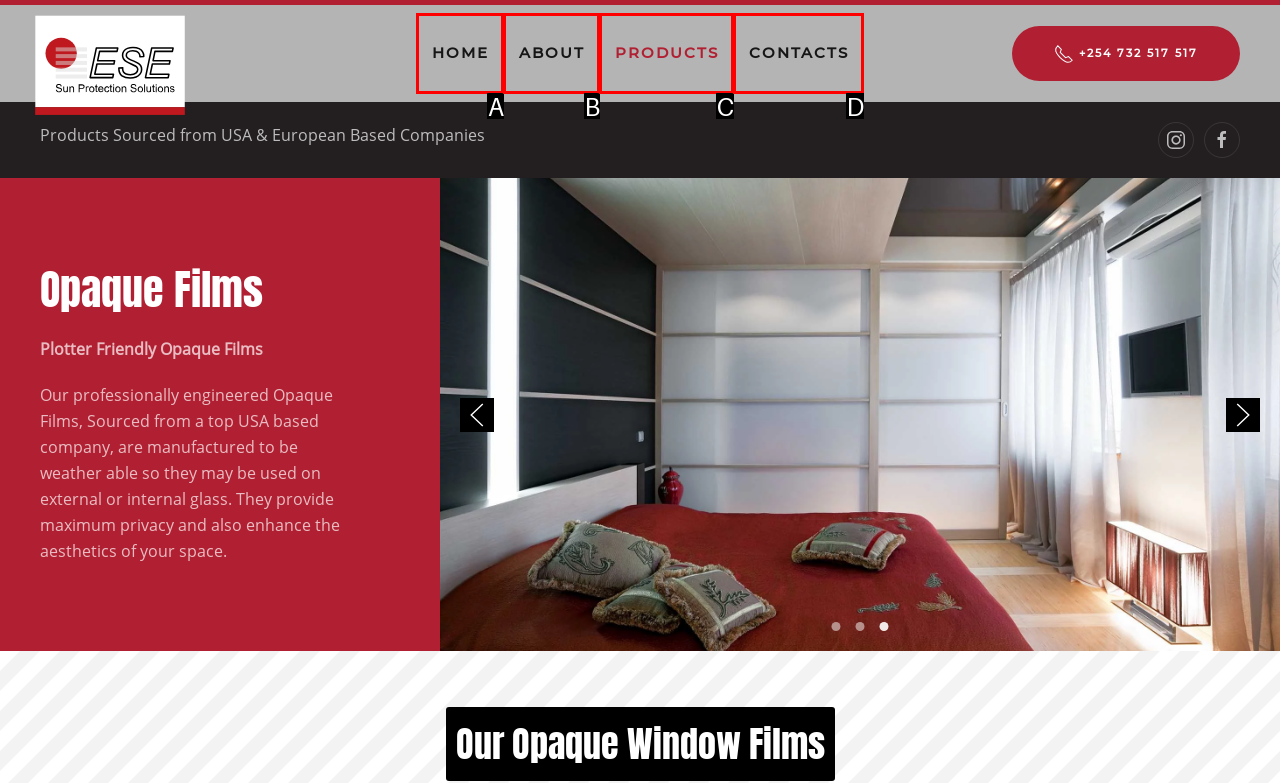Which HTML element among the options matches this description: title="Snoop Lion"? Answer with the letter representing your choice.

None